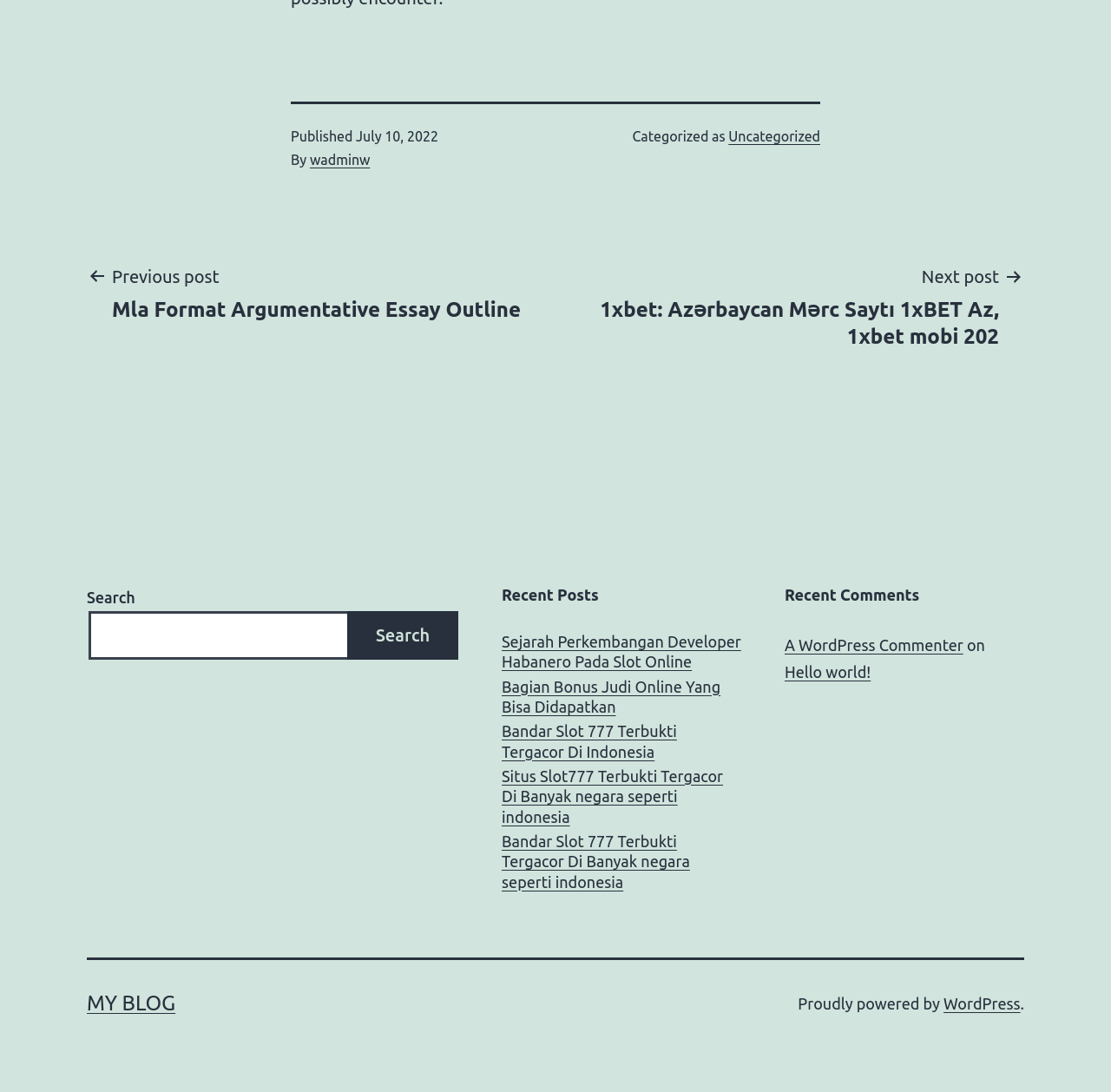Find the bounding box coordinates of the UI element according to this description: "wadminw".

[0.279, 0.139, 0.333, 0.154]